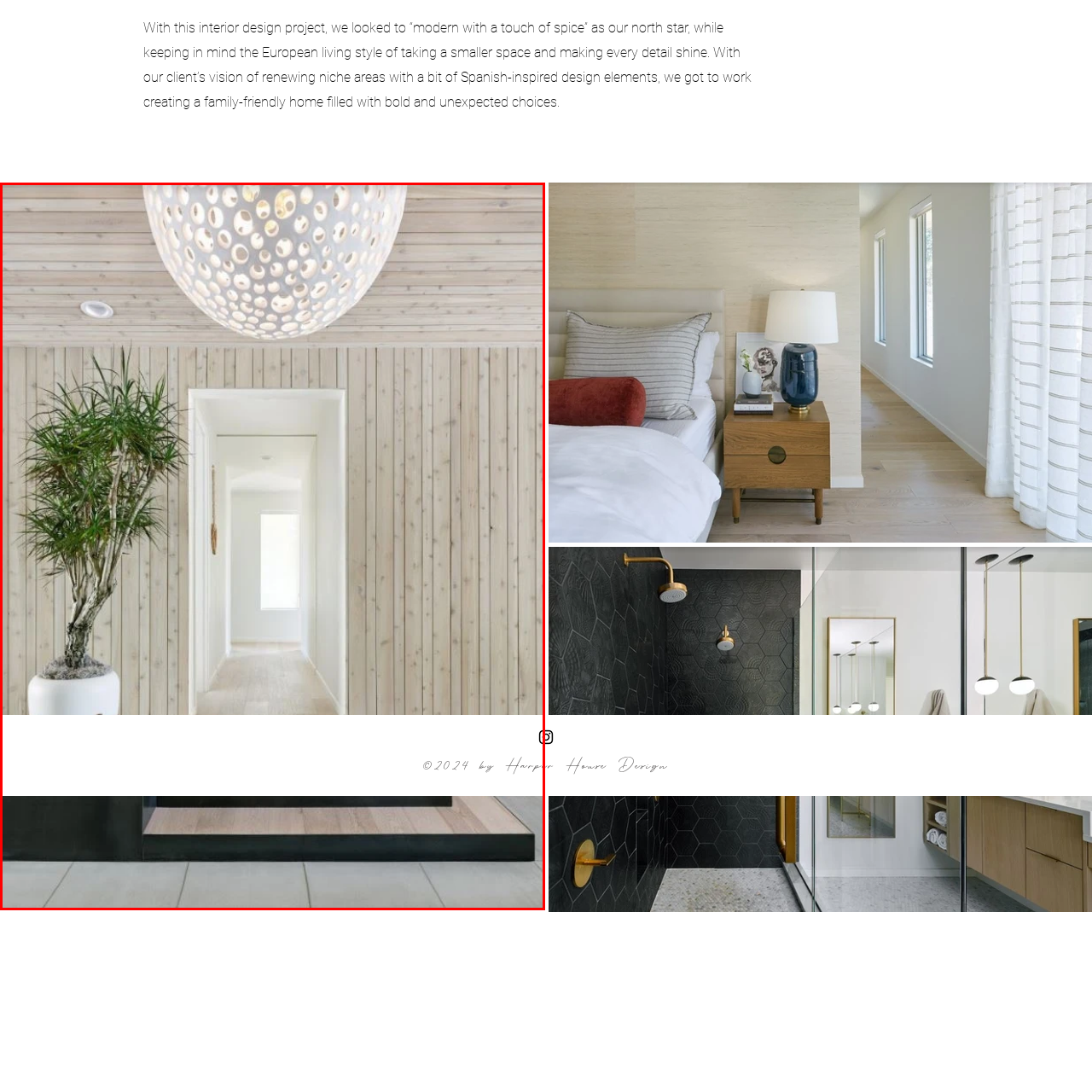Craft a comprehensive description of the image located inside the red boundary.

This image features a beautifully designed entryway that embodies a modern aesthetic with a touch of warmth and nature. The ceiling is adorned with an intricate pendant light that casts a soft glow, highlighting the space's natural wood accents. To the left, a lush indoor plant adds a splash of greenery, complementing the serene atmosphere. The walls are lined with light-colored wood paneling, giving the hallway an inviting and spacious feel. At the end of the hallway, a window allows natural light to pour in, enhancing the bright and airy ambiance. This environment reflects the design philosophy of combining modern elements with cozy, personalized touches, ideal for a family-friendly home. The image carries a signature at the bottom, indicating it was created by Harper House Design in 2024.